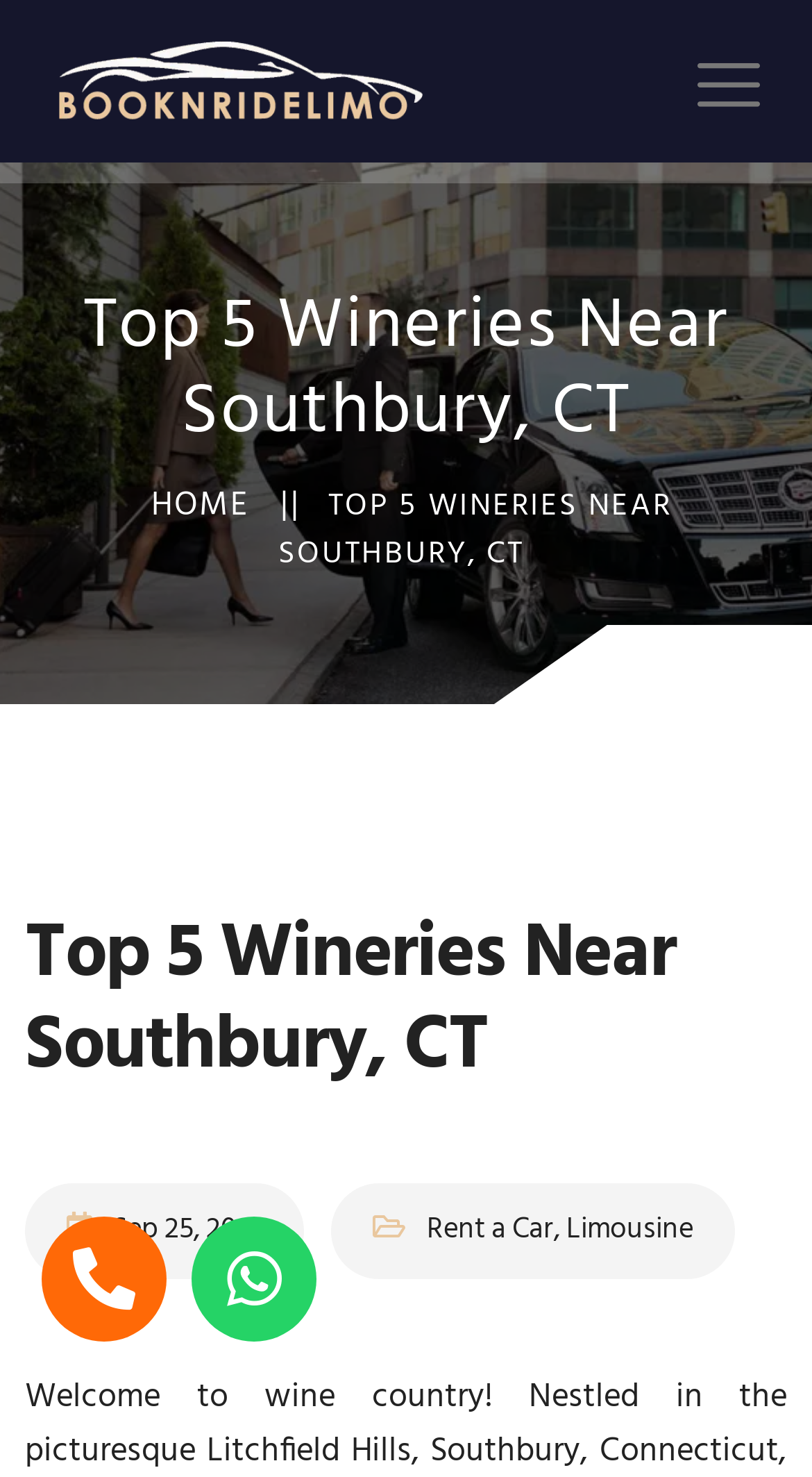Use a single word or phrase to answer the following:
How many contact methods are provided?

3